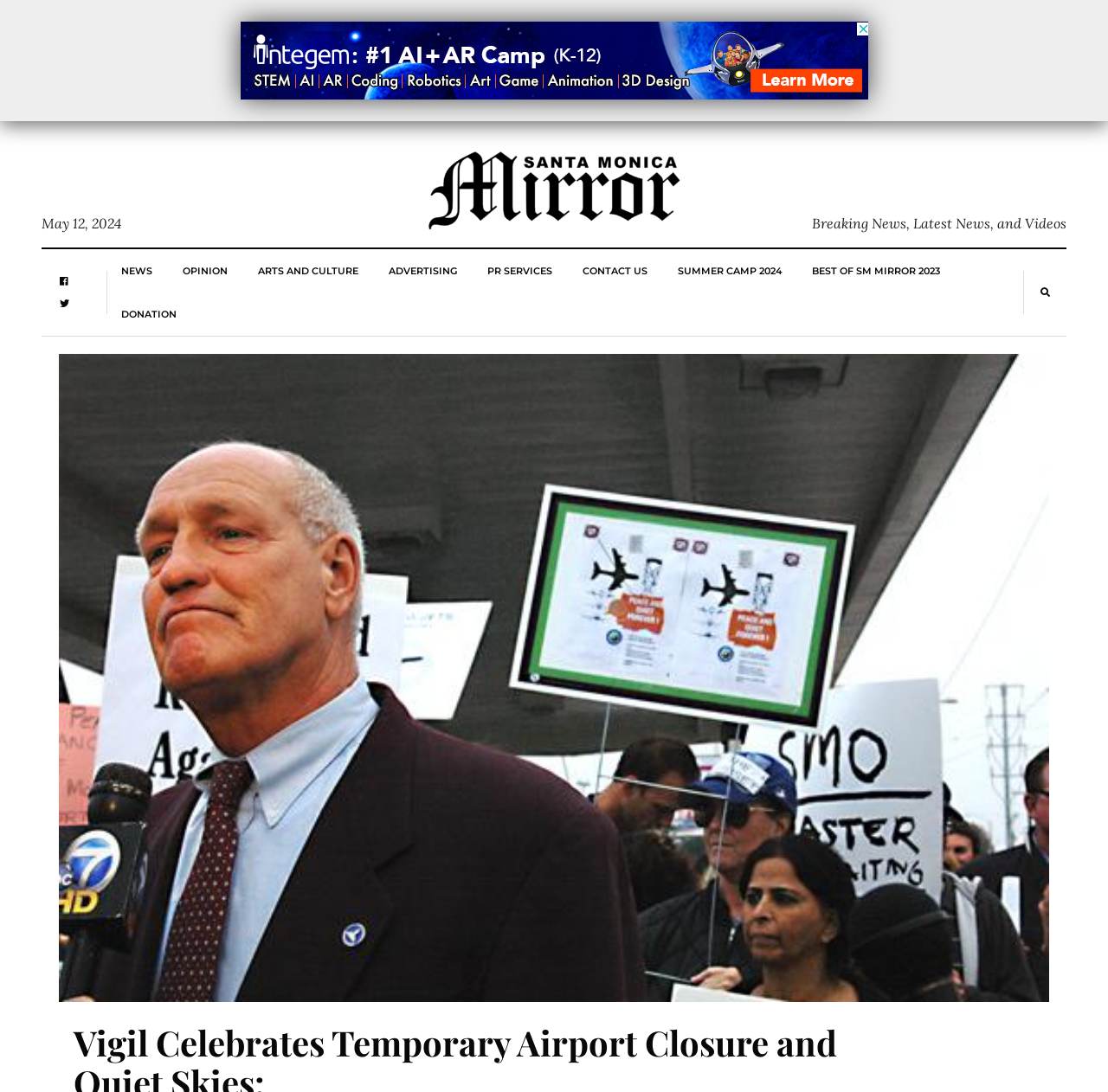Predict the bounding box coordinates of the area that should be clicked to accomplish the following instruction: "Check the latest news". The bounding box coordinates should consist of four float numbers between 0 and 1, i.e., [left, top, right, bottom].

[0.733, 0.197, 0.962, 0.212]